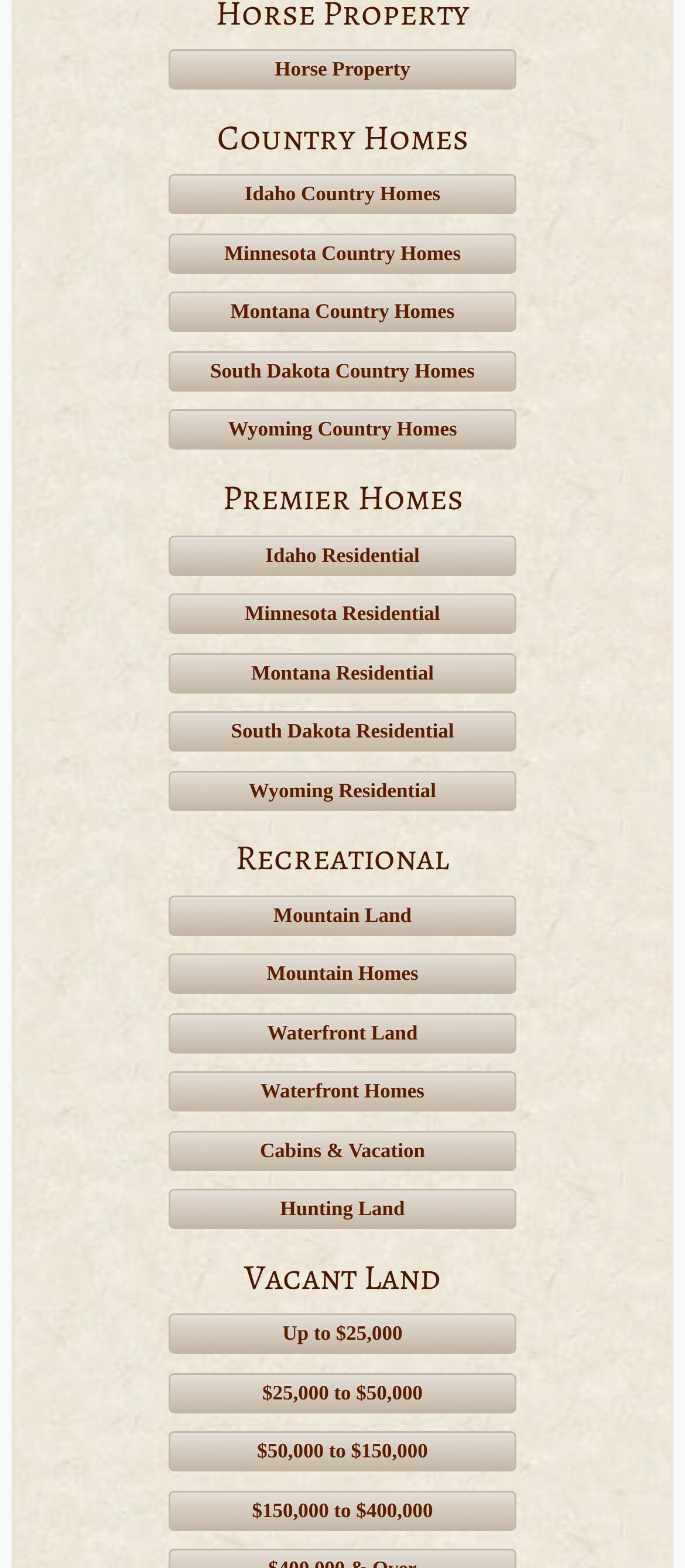Find the bounding box coordinates for the HTML element specified by: "South Dakota Country Homes".

[0.246, 0.224, 0.754, 0.25]